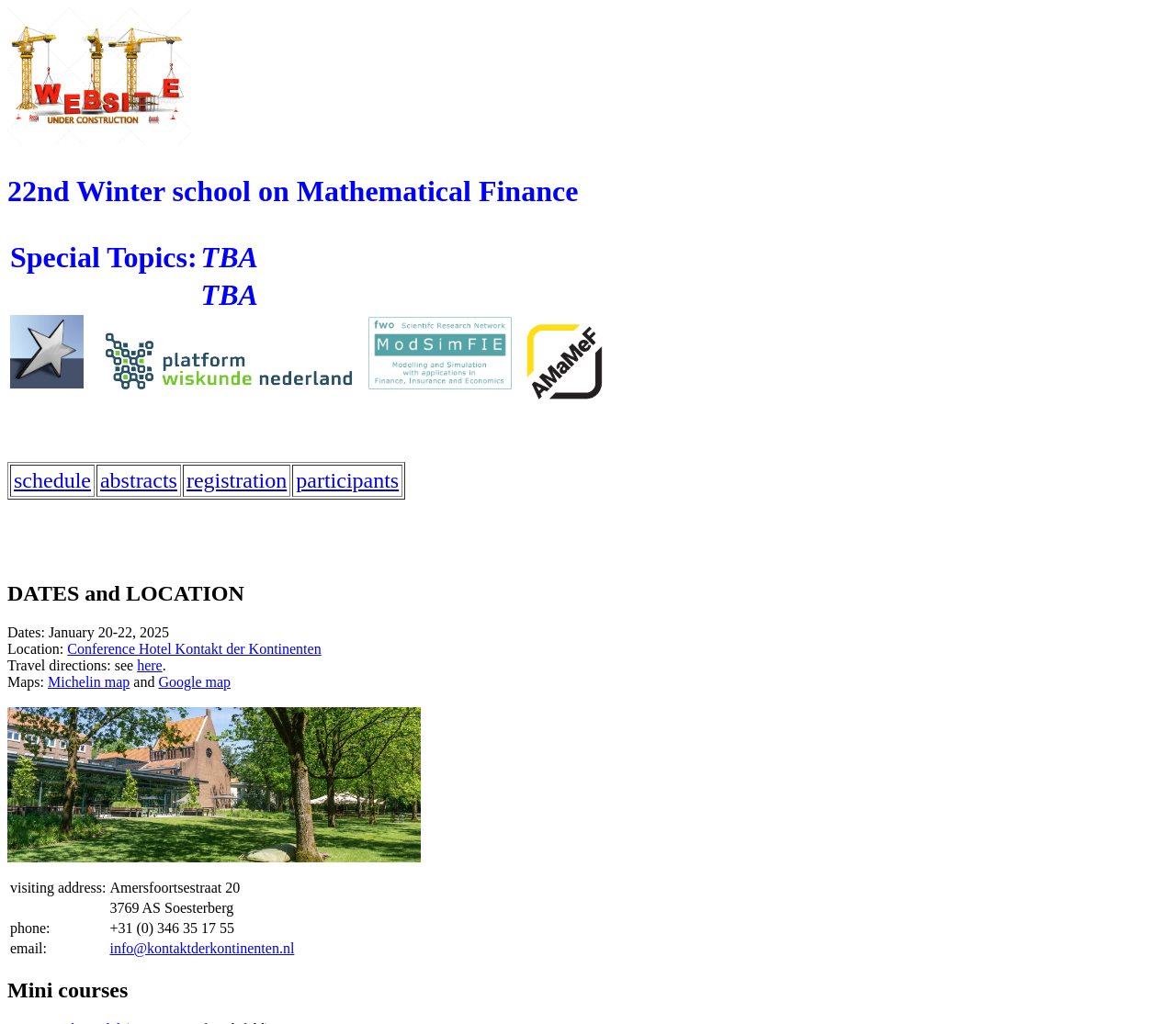Highlight the bounding box coordinates of the region I should click on to meet the following instruction: "view participants".

[0.249, 0.453, 0.342, 0.485]